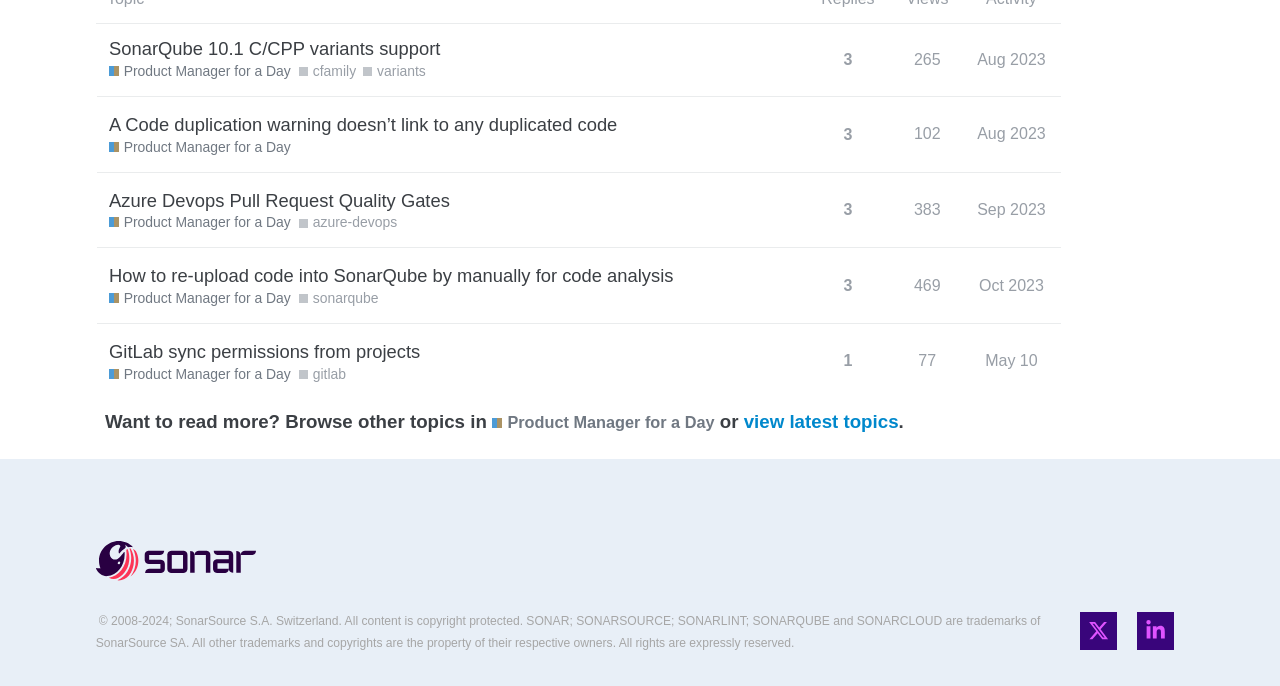What is the copyright information at the bottom of the page?
Use the screenshot to answer the question with a single word or phrase.

SonarSource S.A. Switzerland